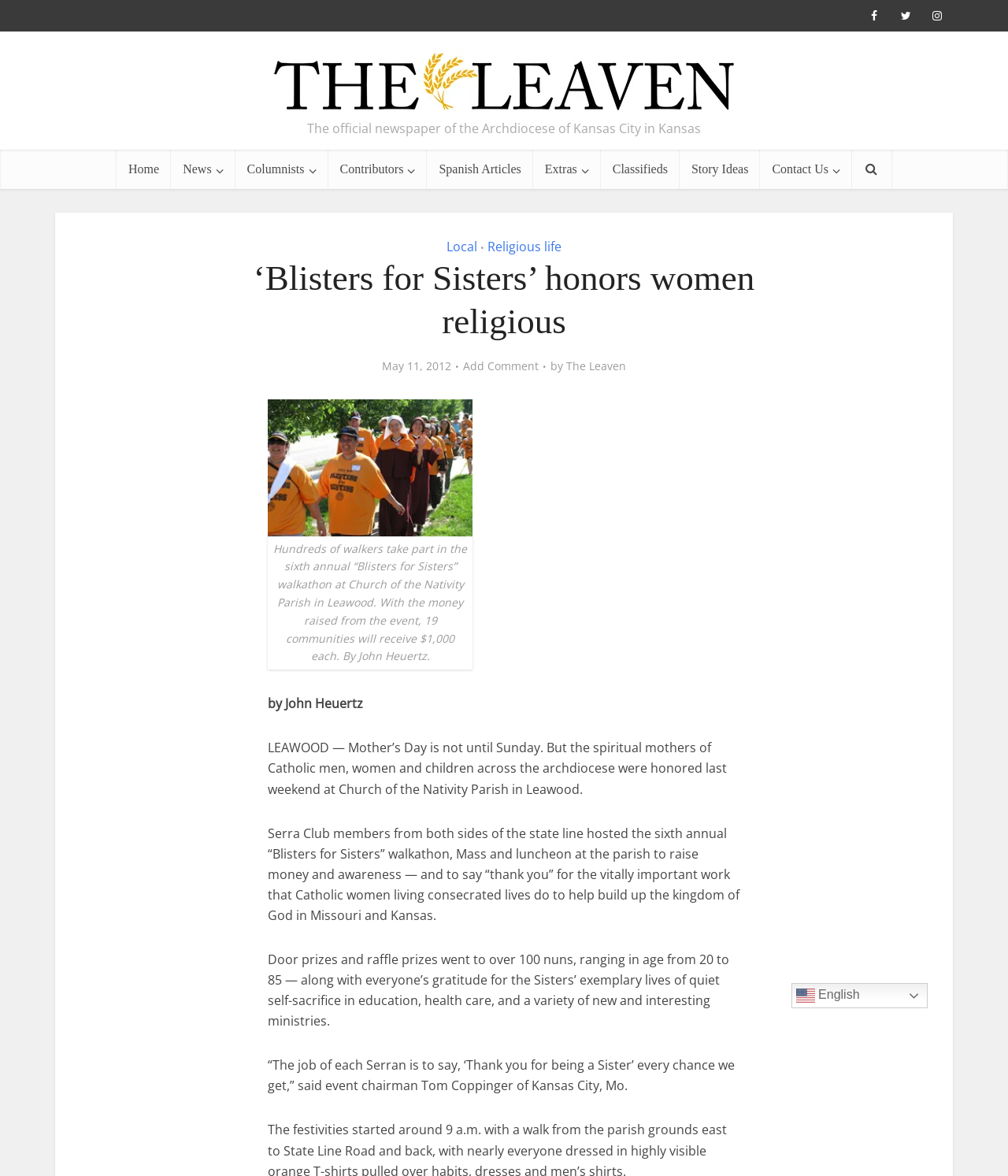Can you pinpoint the bounding box coordinates for the clickable element required for this instruction: "View the story about Blisters for Sisters"? The coordinates should be four float numbers between 0 and 1, i.e., [left, top, right, bottom].

[0.266, 0.218, 0.773, 0.292]